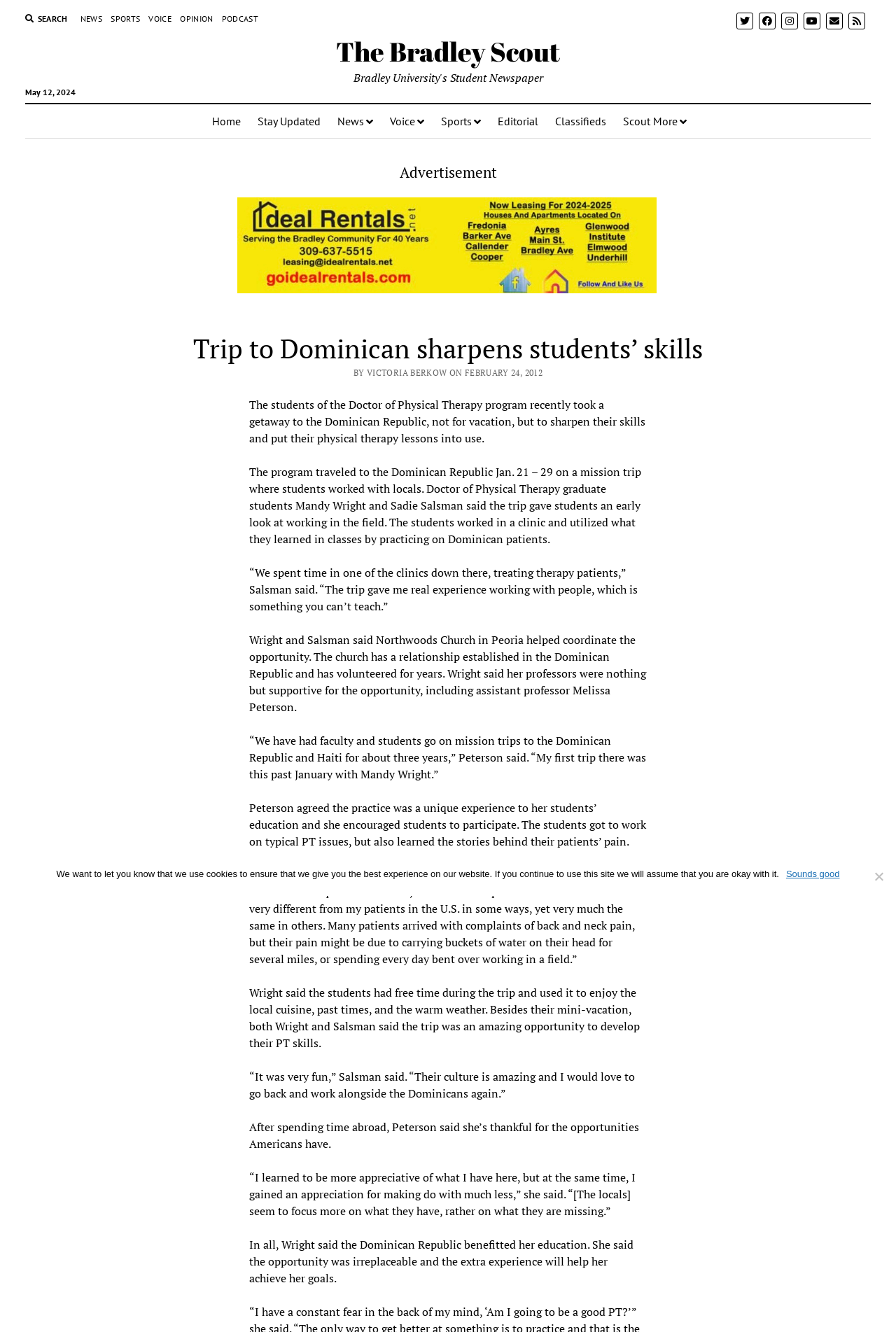Can you identify and provide the main heading of the webpage?

Trip to Dominican sharpens students’ skills